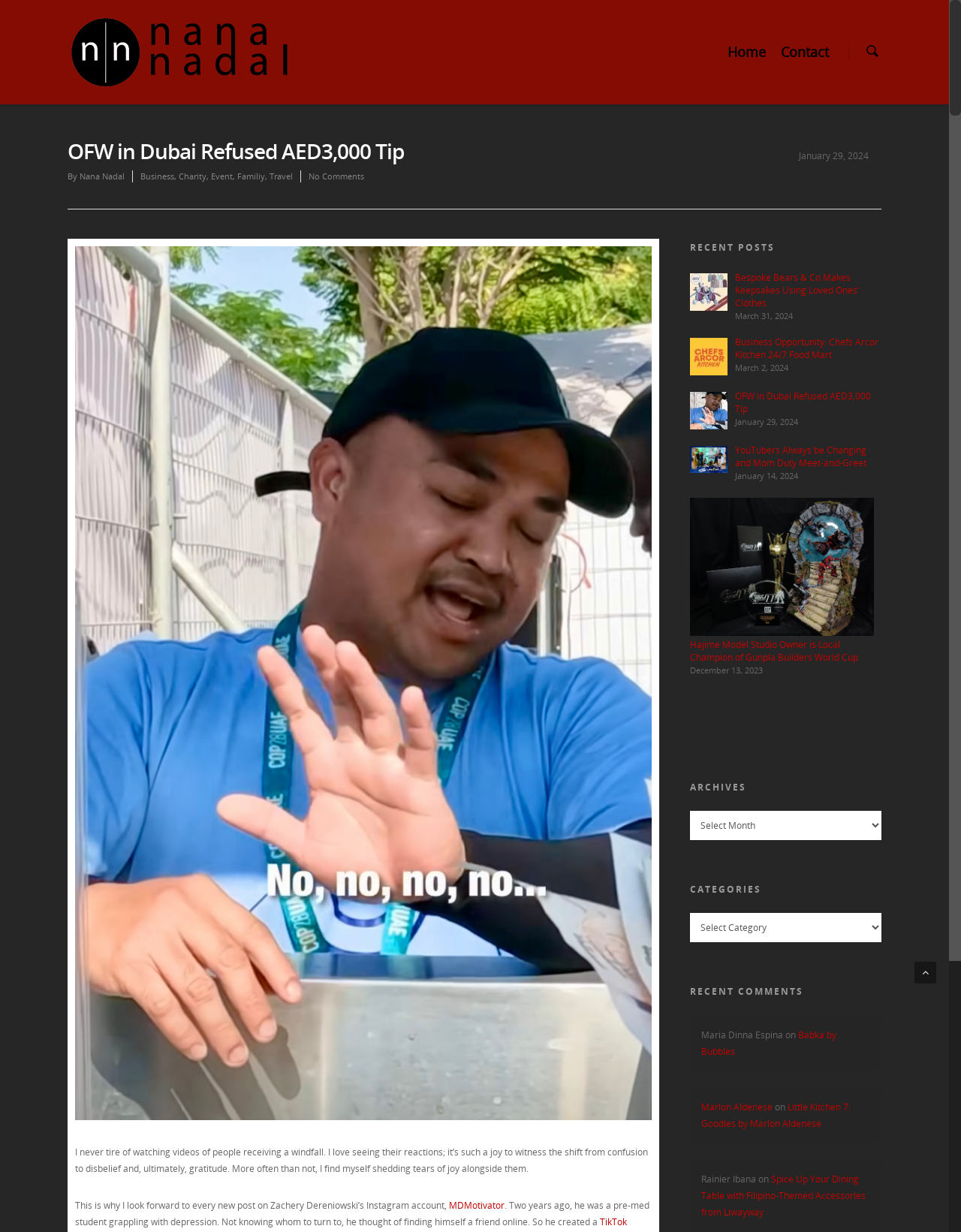By analyzing the image, answer the following question with a detailed response: What is the name of the Instagram account mentioned in the post?

I read the post content and found a mention of an Instagram account. The account name is 'MDMotivator', which is linked in the post.